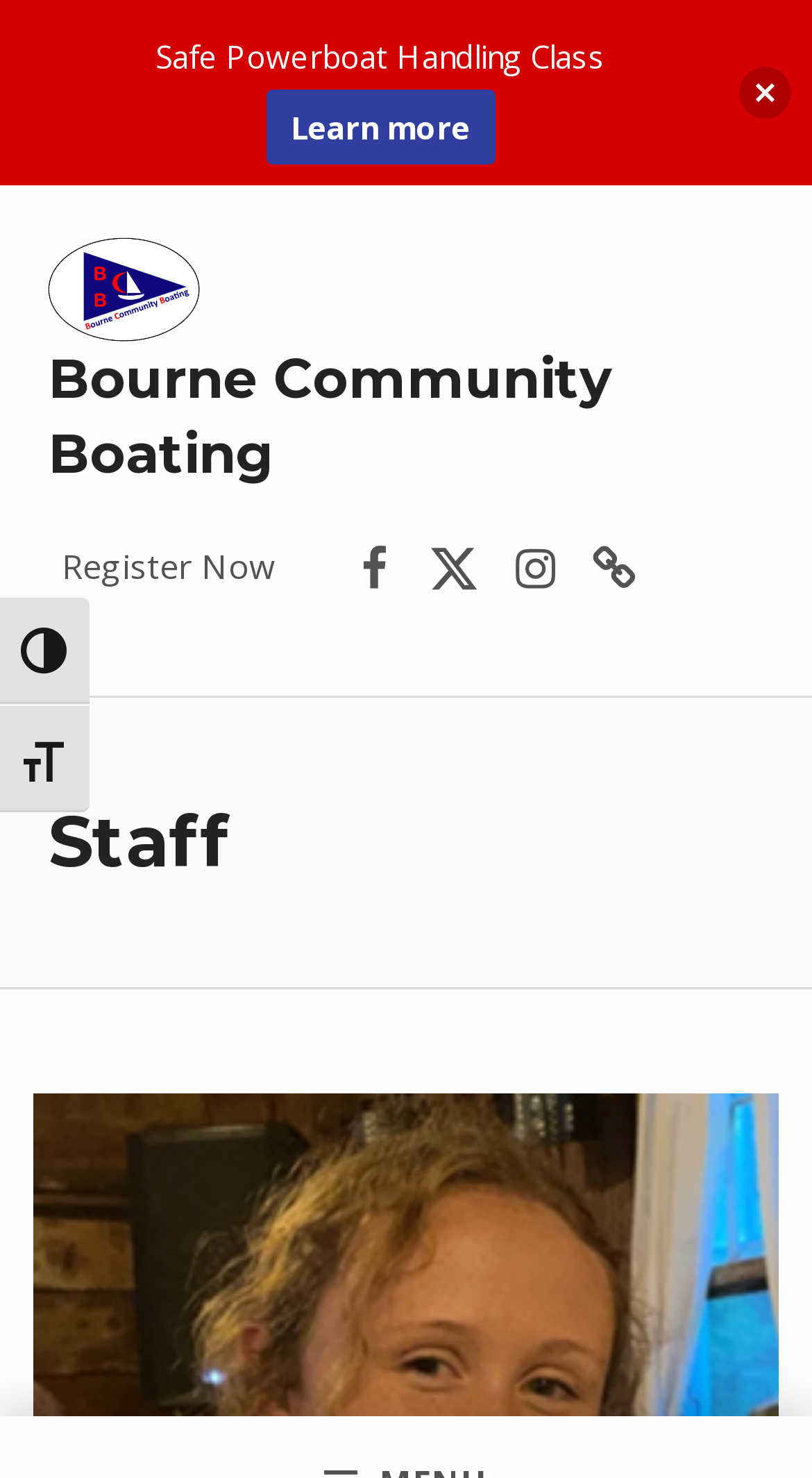Please provide the bounding box coordinates for the UI element as described: "Registration". The coordinates must be four floats between 0 and 1, represented as [left, top, right, bottom].

[0.718, 0.358, 0.797, 0.408]